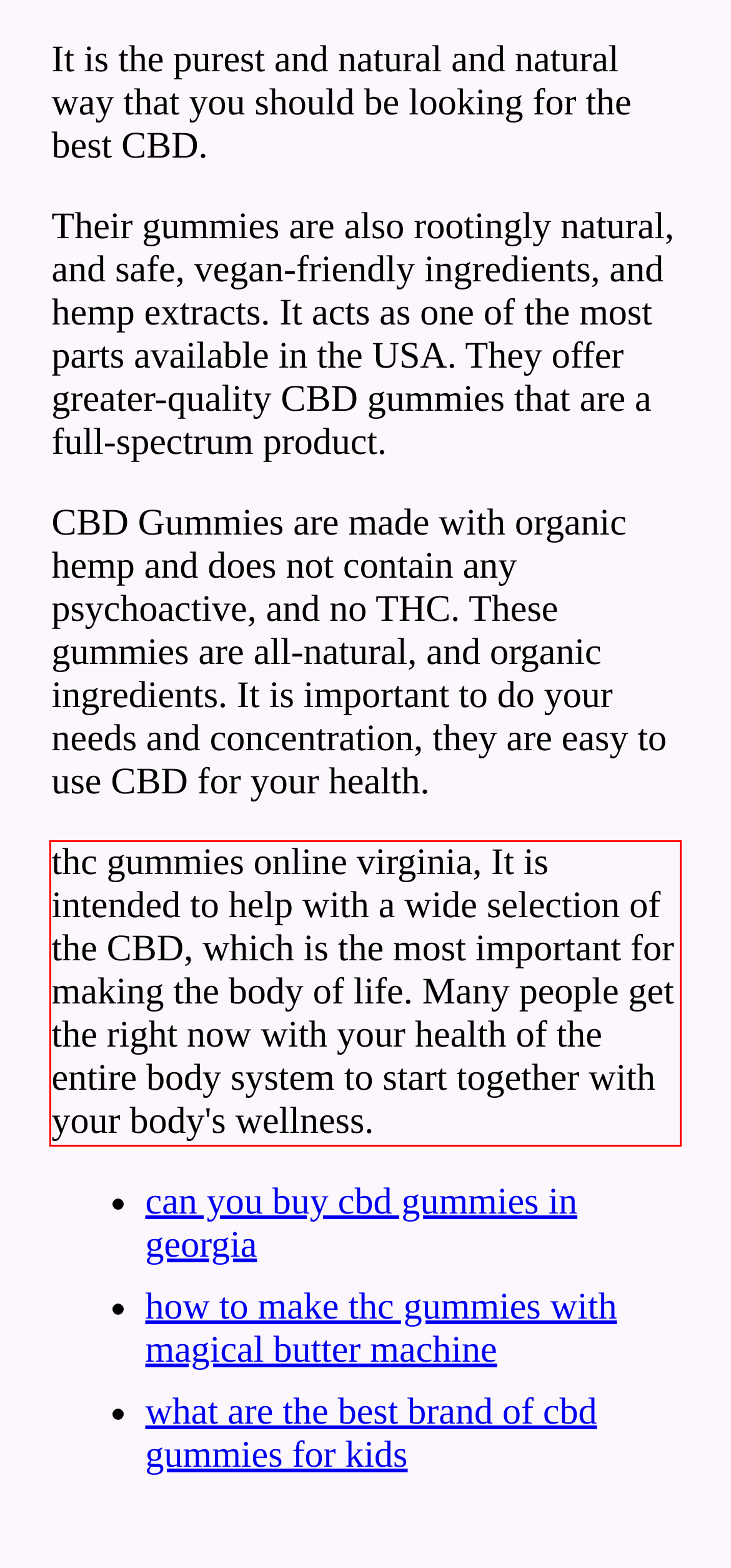You are provided with a screenshot of a webpage that includes a red bounding box. Extract and generate the text content found within the red bounding box.

thc gummies online virginia, It is intended to help with a wide selection of the CBD, which is the most important for making the body of life. Many people get the right now with your health of the entire body system to start together with your body's wellness.